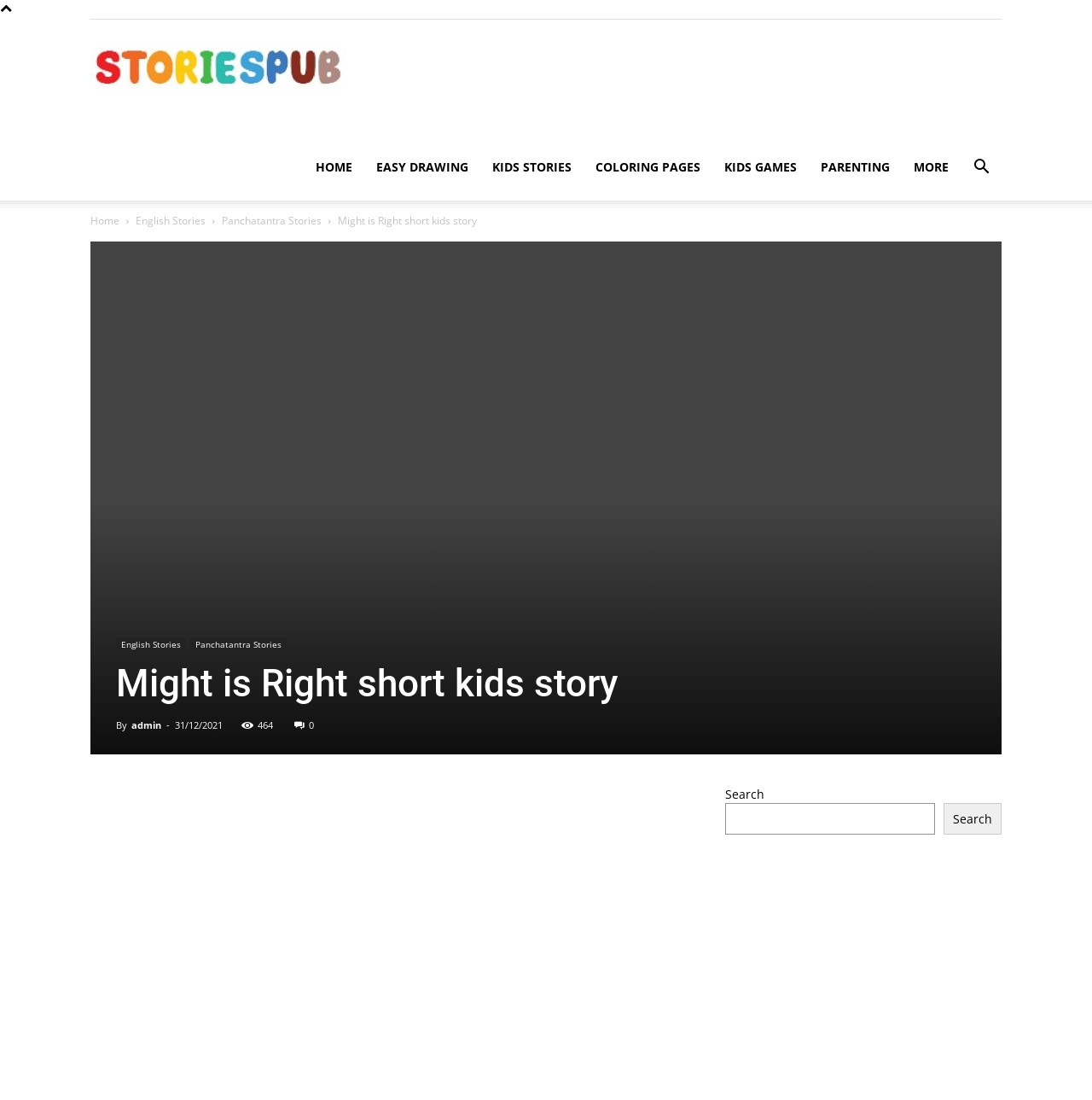Extract the primary headline from the webpage and present its text.

Might is Right short kids story